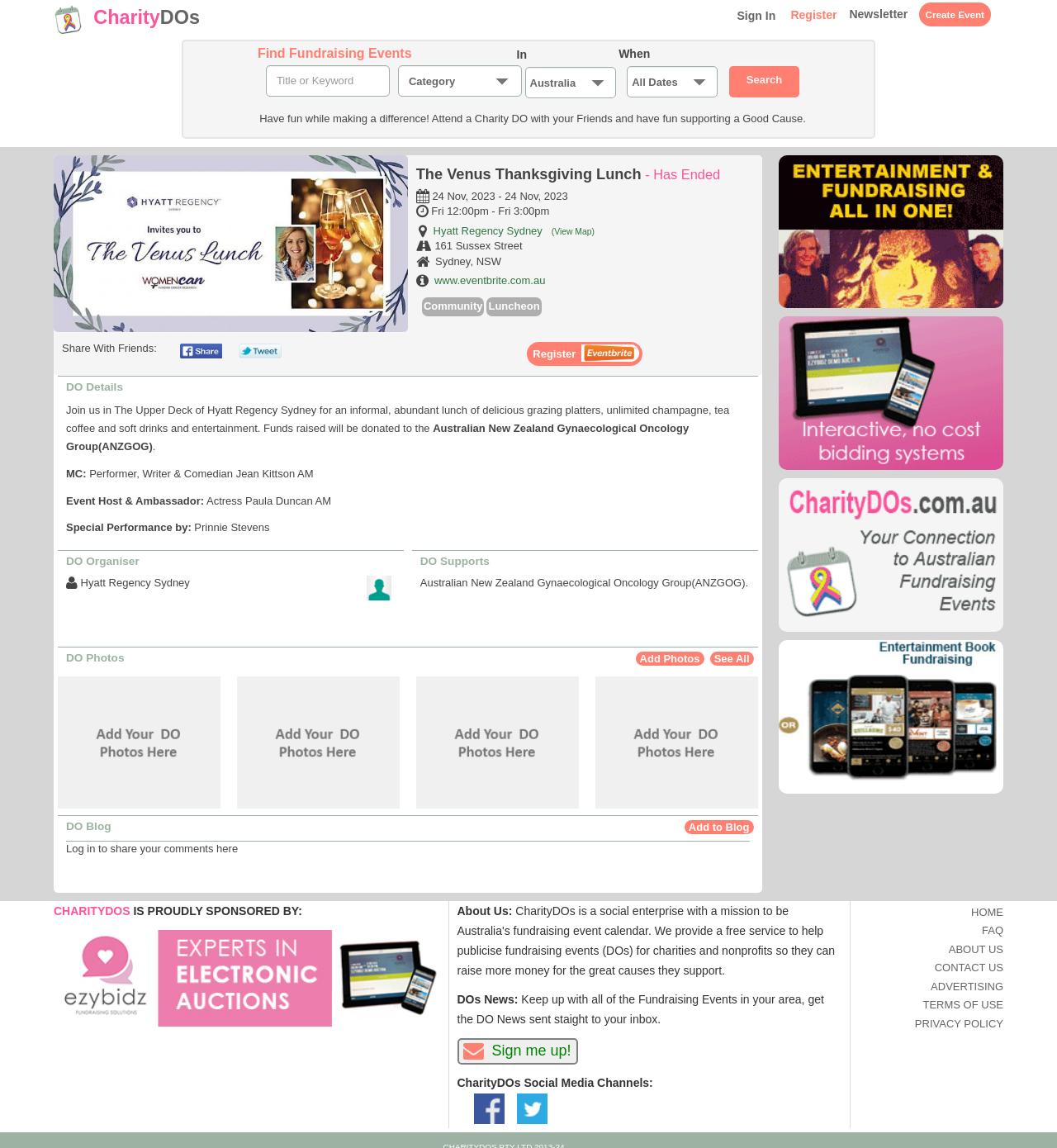Locate the bounding box coordinates of the area where you should click to accomplish the instruction: "Share the event with friends on Facebook".

[0.17, 0.299, 0.21, 0.313]